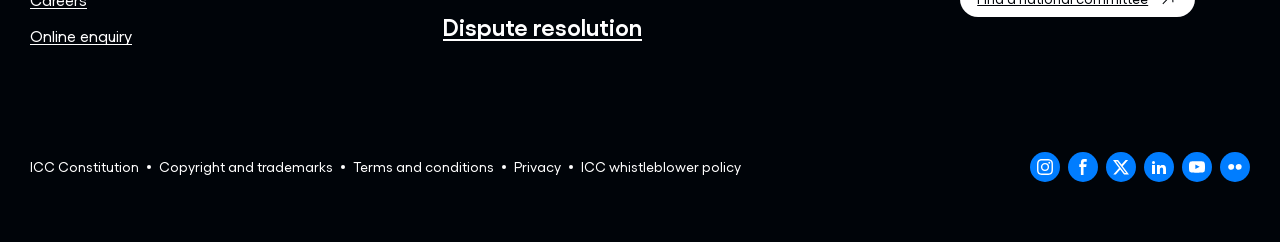Provide the bounding box coordinates for the UI element that is described as: "New windowInstagram".

[0.805, 0.627, 0.828, 0.751]